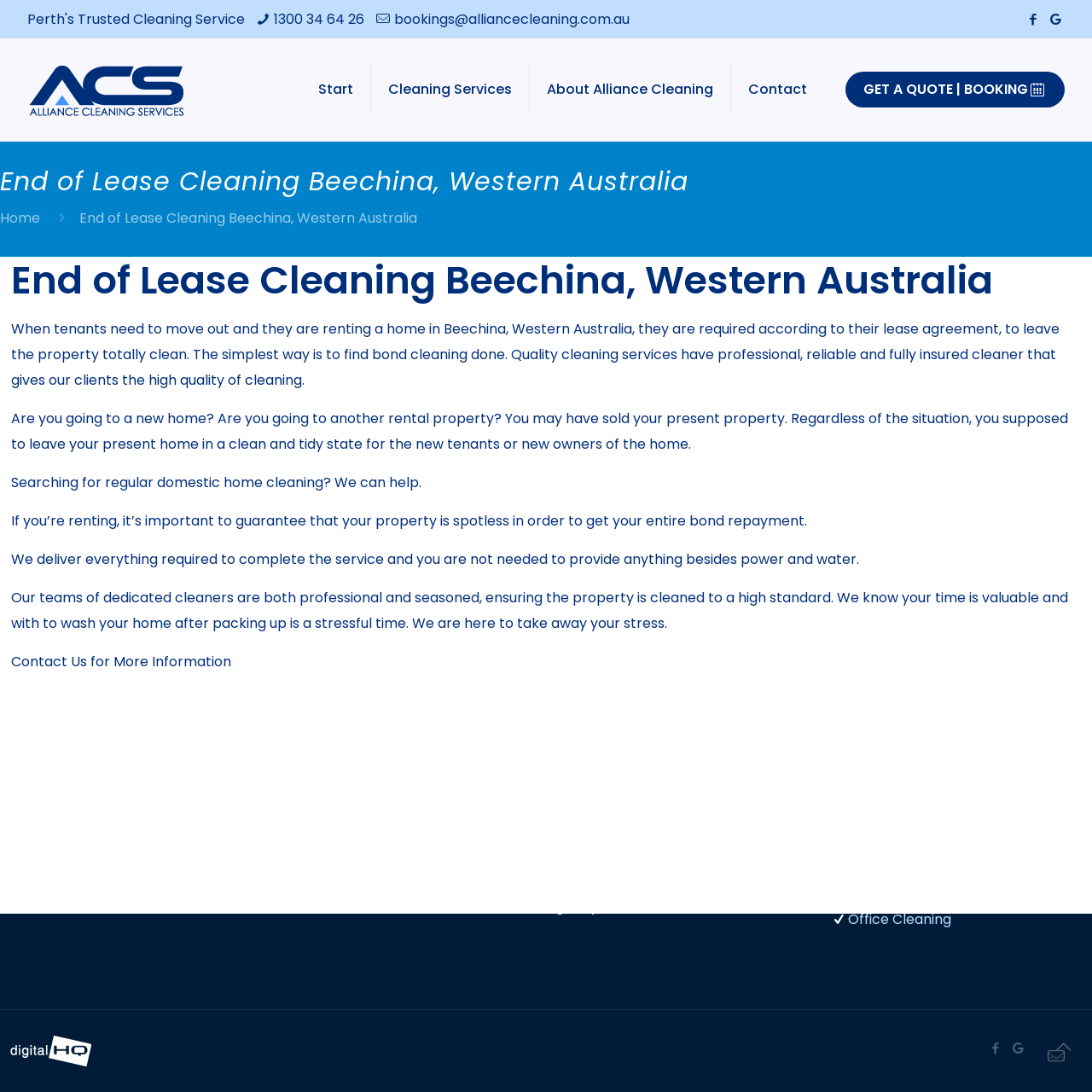What is the name of the company that designed the website?
Look at the screenshot and give a one-word or phrase answer.

Digital HQ Website Designers Perth WA